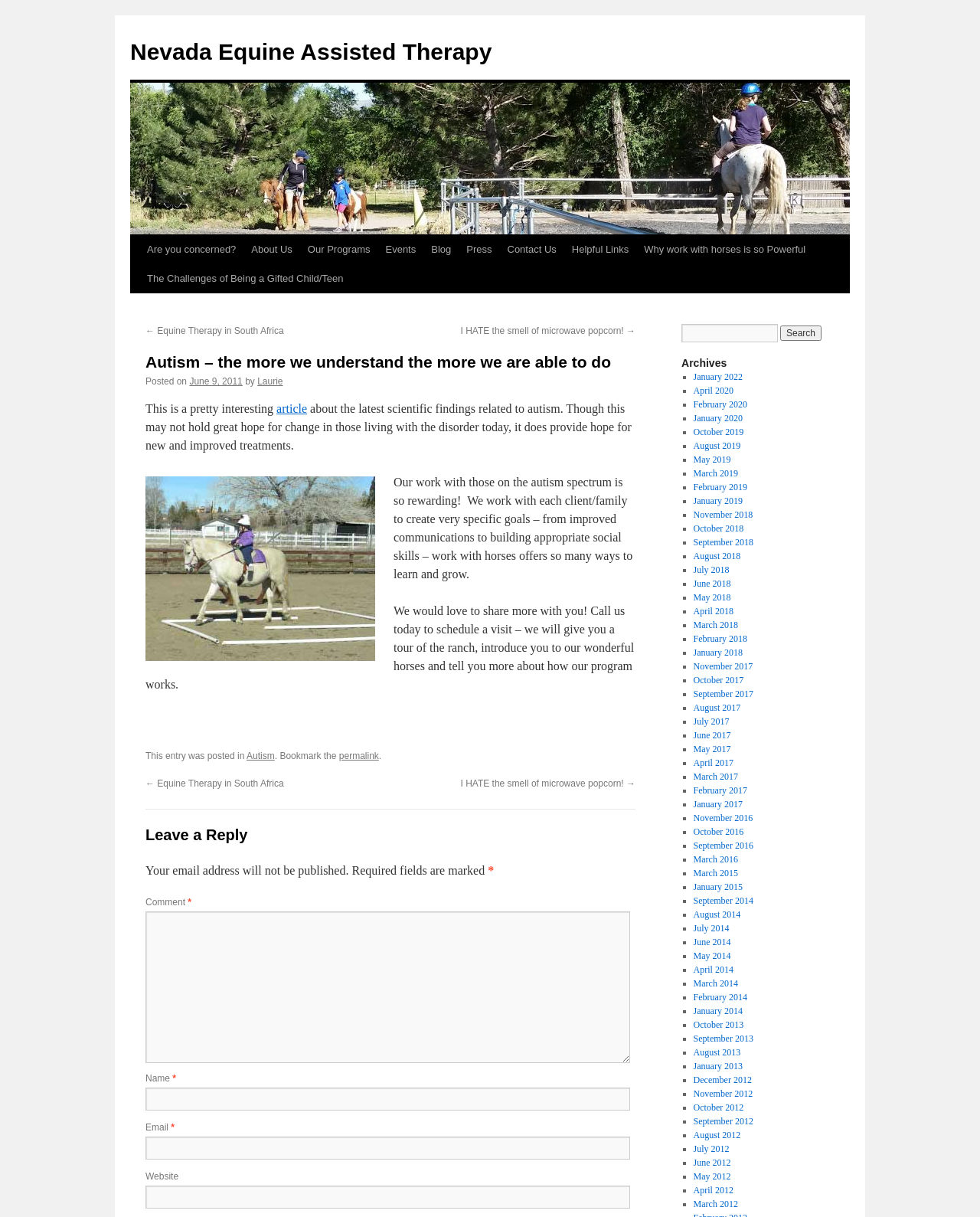What is the purpose of the 'Comment' section? Using the information from the screenshot, answer with a single word or phrase.

To leave a reply